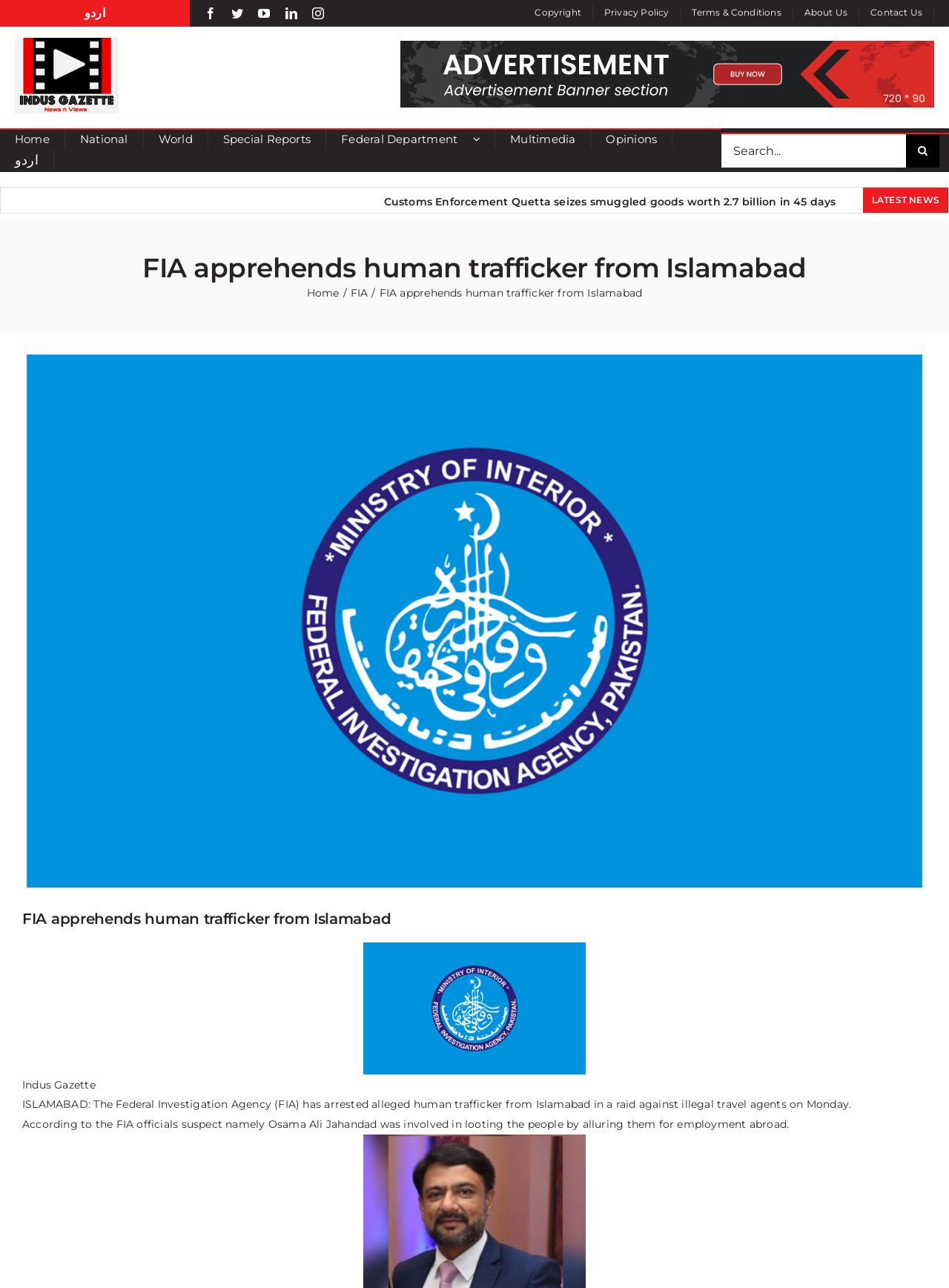Can you find the bounding box coordinates for the UI element given this description: "Privacy Policy"? Provide the coordinates as four float numbers between 0 and 1: [left, top, right, bottom].

[0.625, 0.004, 0.718, 0.016]